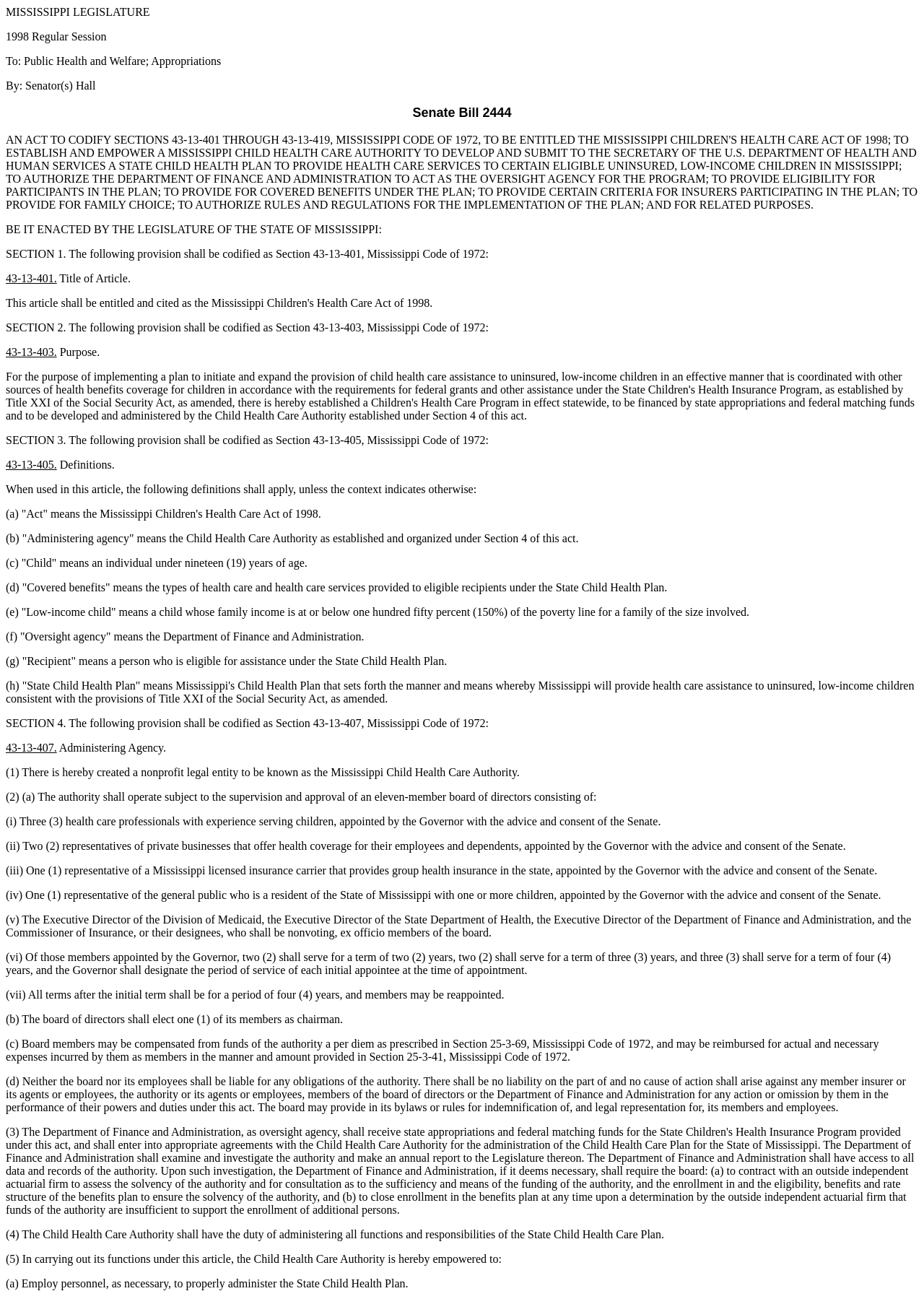What is the title of the bill?
Use the information from the image to give a detailed answer to the question.

The title of the bill can be found in the StaticText element with the text 'Senate Bill 2444' at coordinates [0.446, 0.082, 0.554, 0.093].